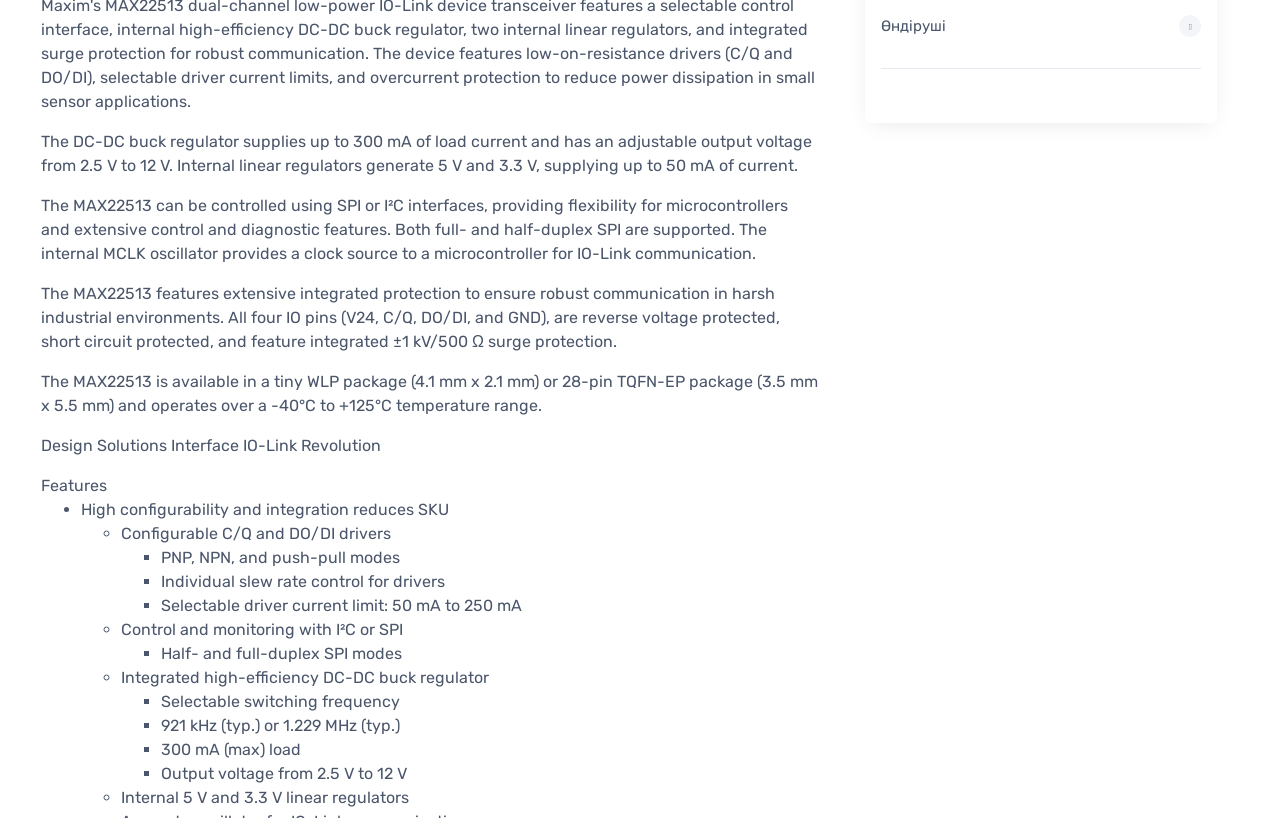Given the element description Уақыт пен сағатты басқару, predict the bounding box coordinates for the UI element in the webpage screenshot. The format should be (top-left x, top-left y, bottom-right x, bottom-right y), and the values should be between 0 and 1.

[0.698, 0.811, 0.926, 0.837]